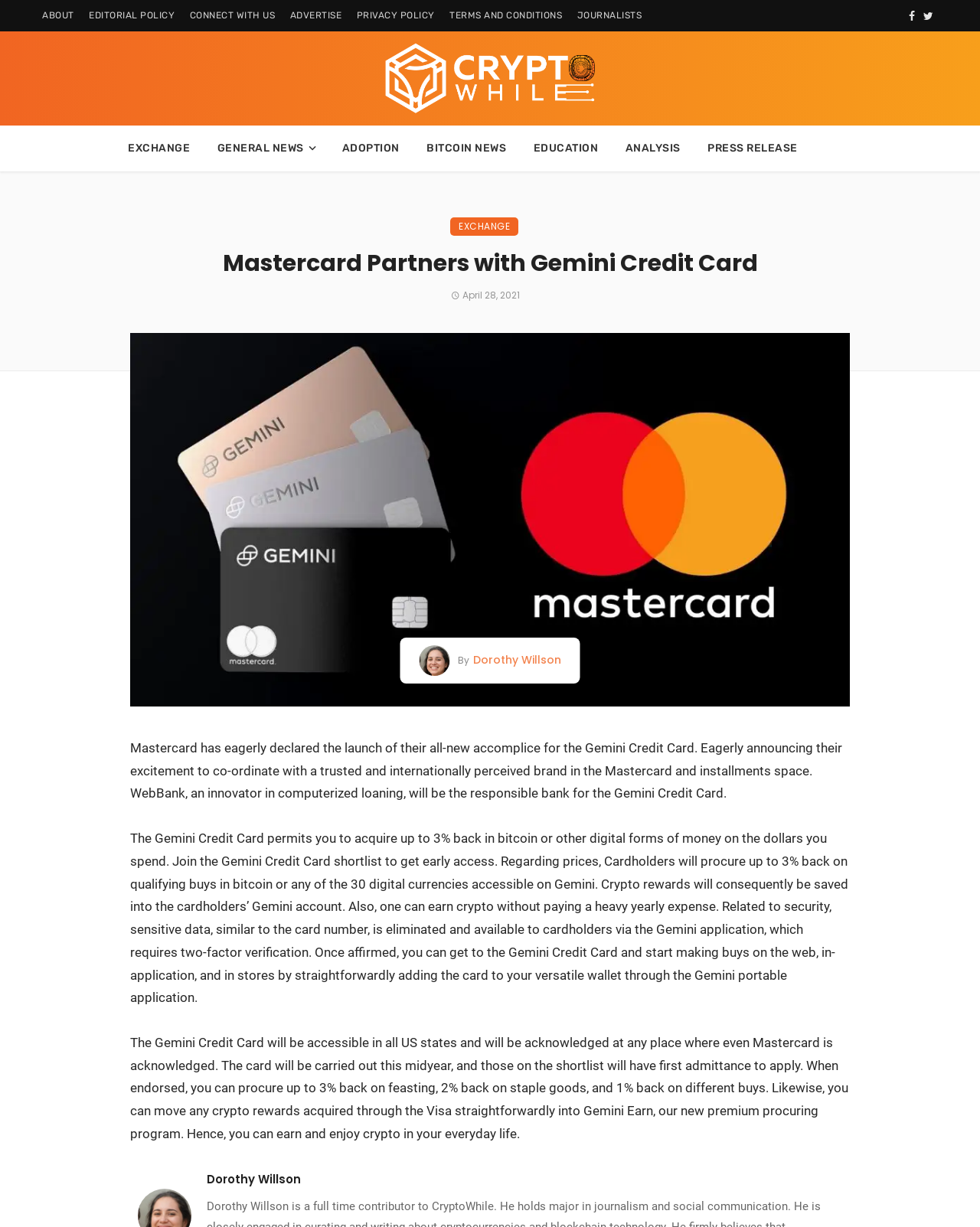What is the maximum percentage of bitcoin back on qualifying buys?
Use the information from the screenshot to give a comprehensive response to the question.

According to the article, cardholders will procure up to 3% back on qualifying buys in bitcoin or any of the 30 digital currencies accessible on Gemini.